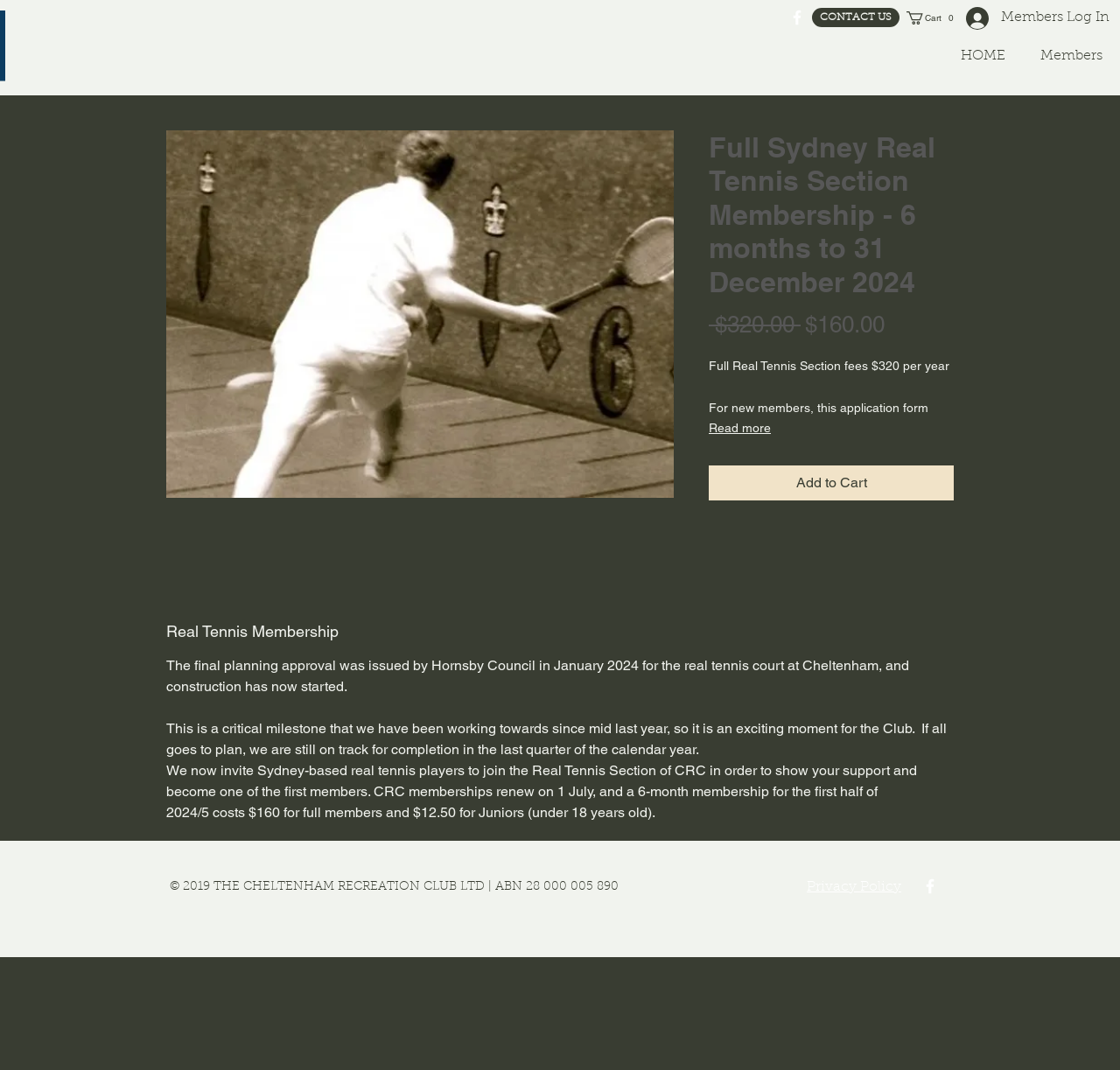Highlight the bounding box of the UI element that corresponds to this description: "Add to Cart".

[0.633, 0.417, 0.852, 0.45]